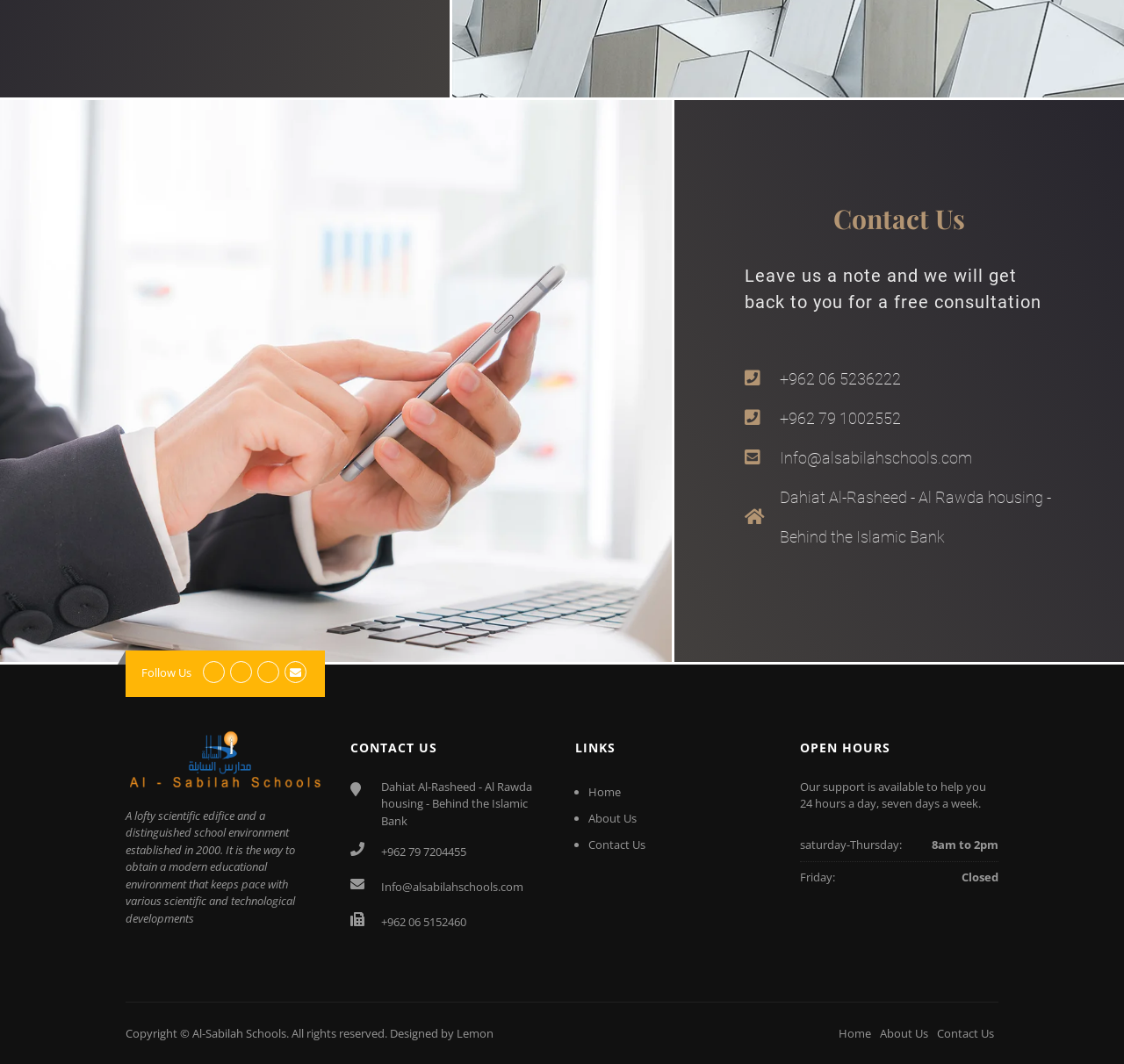Determine the bounding box coordinates for the HTML element mentioned in the following description: "Info@alsabilahschools.com". The coordinates should be a list of four floats ranging from 0 to 1, represented as [left, top, right, bottom].

[0.339, 0.826, 0.466, 0.841]